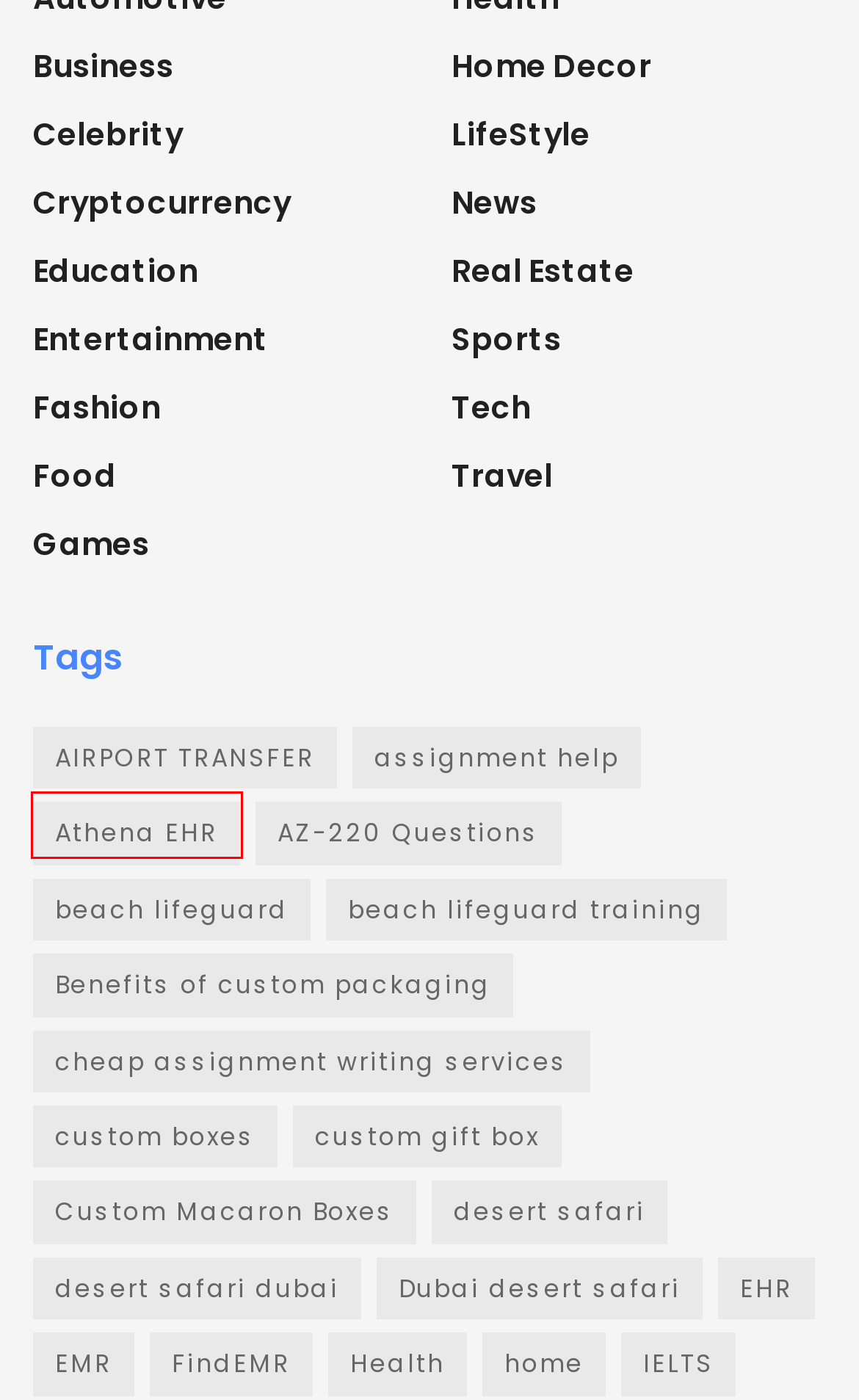Examine the screenshot of a webpage featuring a red bounding box and identify the best matching webpage description for the new page that results from clicking the element within the box. Here are the options:
A. custom gift box Archives - Tech Buzz Only
B. FindEMR Archives - Tech Buzz Only
C. Real Estate Archives - Tech Buzz Only
D. Sports Archives - Tech Buzz Only
E. EMR Archives - Tech Buzz Only
F. Business Archives - Tech Buzz Only
G. Athena EHR Archives - Tech Buzz Only
H. Games Archives - Tech Buzz Only

G